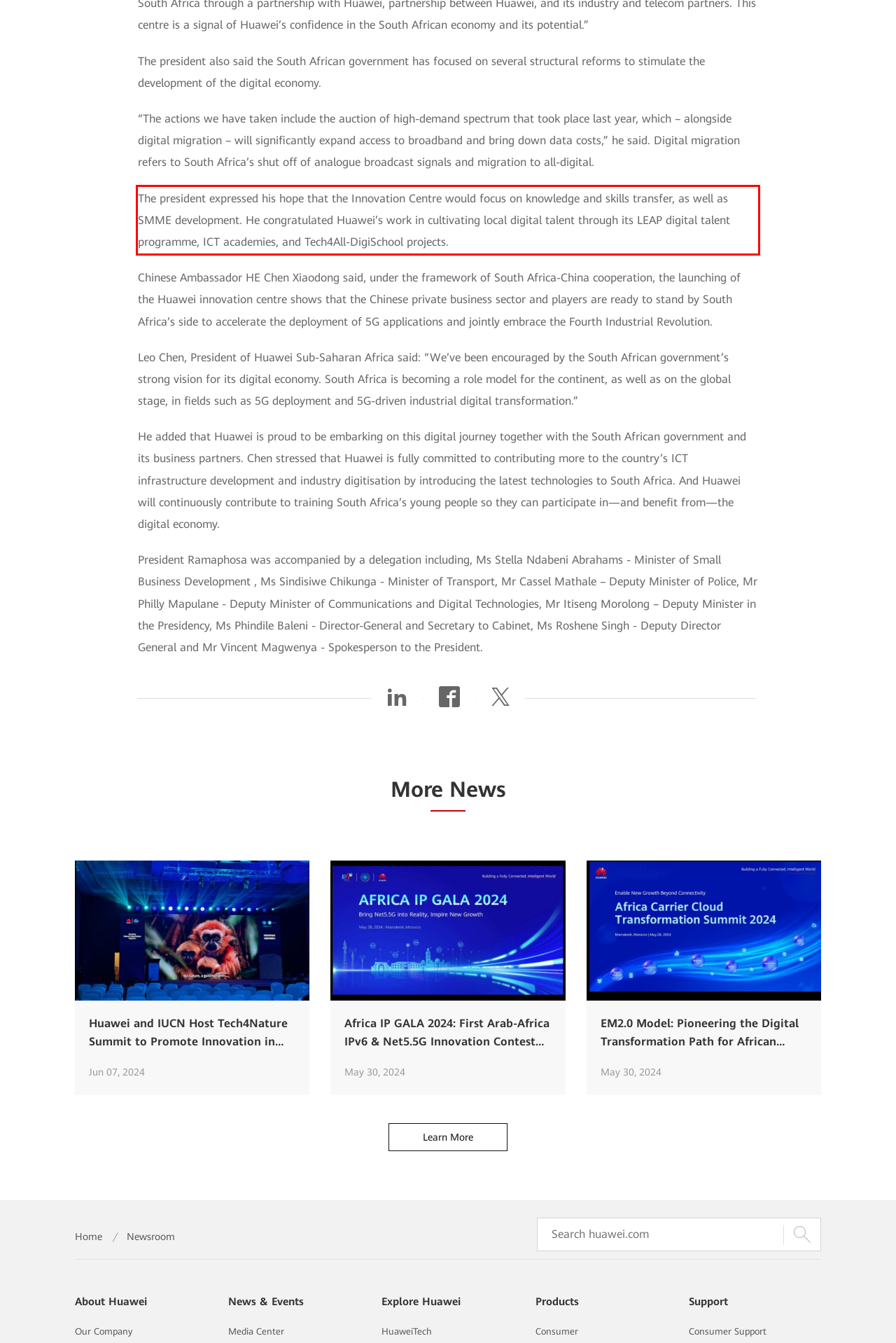Using the provided screenshot of a webpage, recognize and generate the text found within the red rectangle bounding box.

The president expressed his hope that the Innovation Centre would focus on knowledge and skills transfer, as well as SMME development. He congratulated Huawei’s work in cultivating local digital talent through its LEAP digital talent programme, ICT academies, and Tech4All-DigiSchool projects.